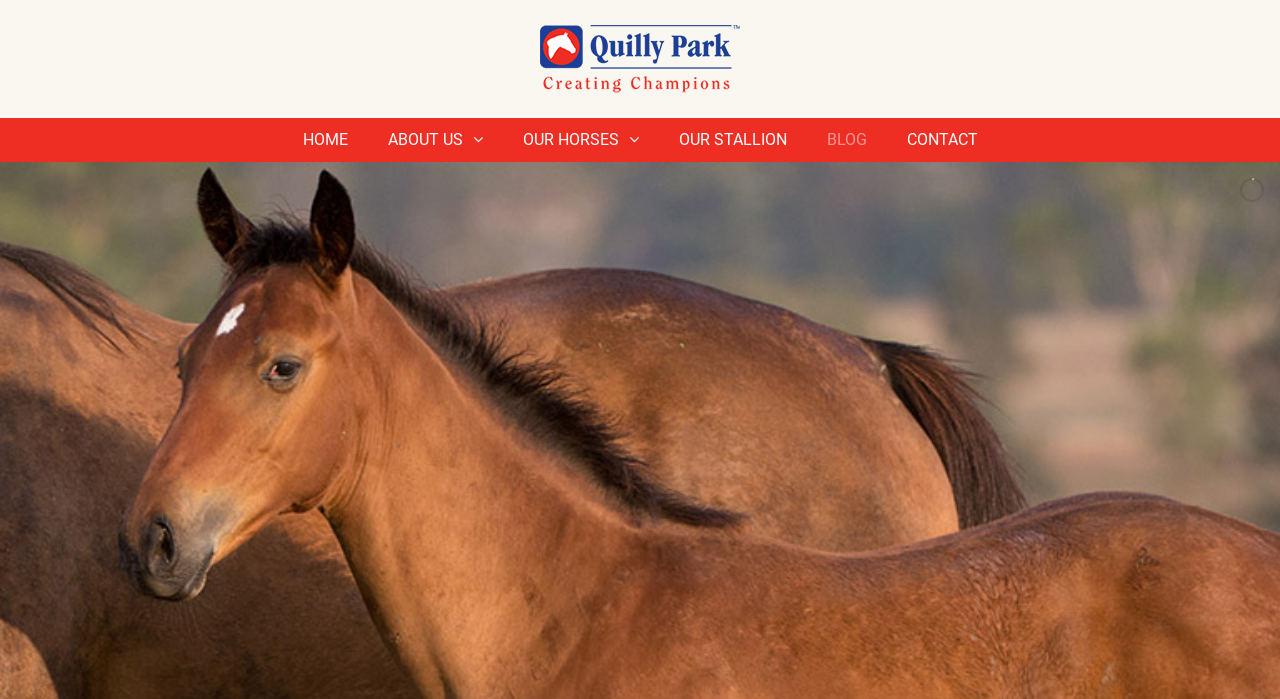What is the position of the 'CONTACT' link?
Answer the question with a detailed and thorough explanation.

By comparing the y1 and y2 coordinates of the bounding boxes of the link elements, I found that the 'CONTACT' link has the largest x2 coordinate, which indicates that it is positioned at the rightmost part of the top navigation bar.